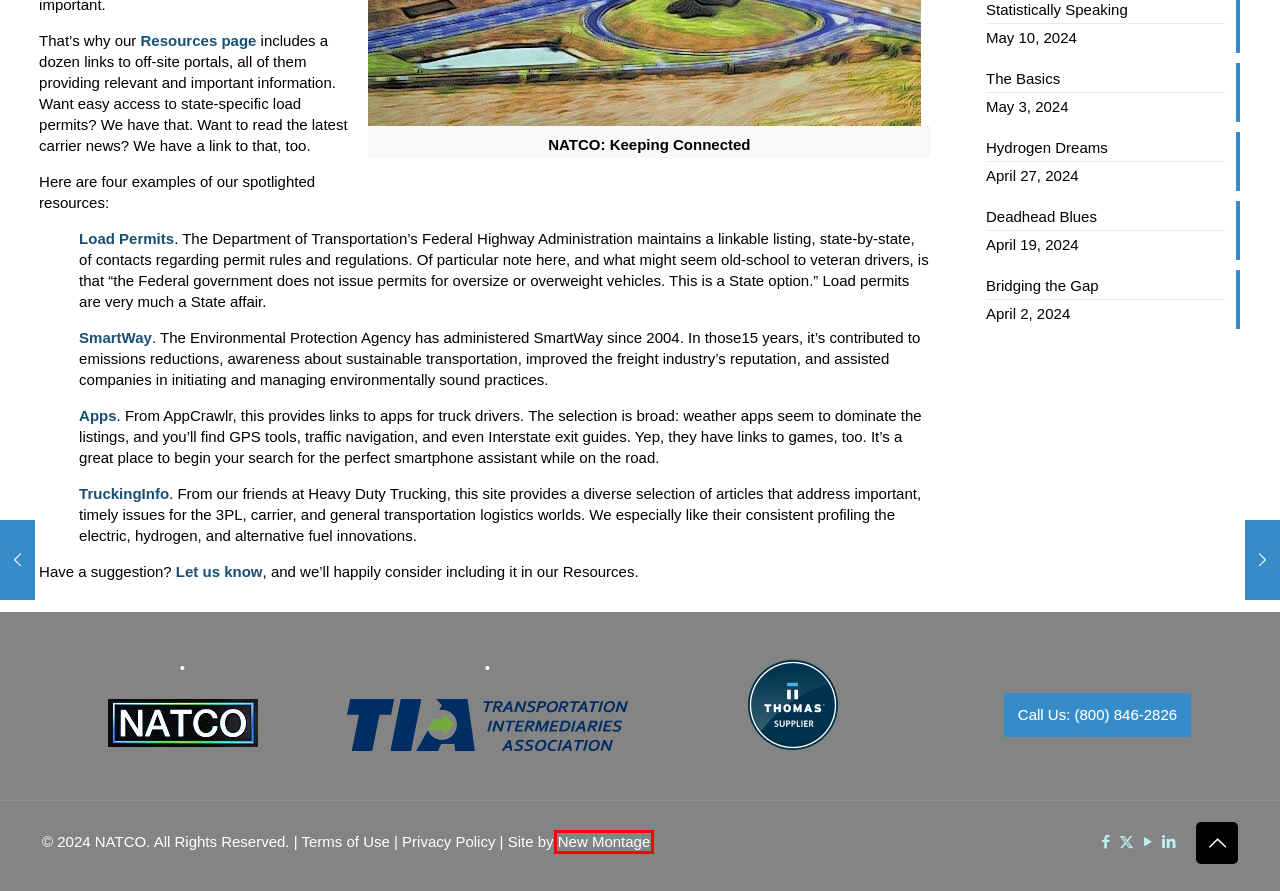Inspect the provided webpage screenshot, concentrating on the element within the red bounding box. Select the description that best represents the new webpage after you click the highlighted element. Here are the candidates:
A. Hydrogen Dreams • The NATCO Blog
B. The Basics • The NATCO Blog
C. Yet Another NATCO Advancement • The NATCO Blog
D. New Montage Creative | Based in Brooklyn, Weaving Worldwide
E. Bridging the Gap • The NATCO Blog
F. Terms of Use • NATCO Transport
G. Deadhead Blues • The NATCO Blog
H. SmartWay | US EPA

D